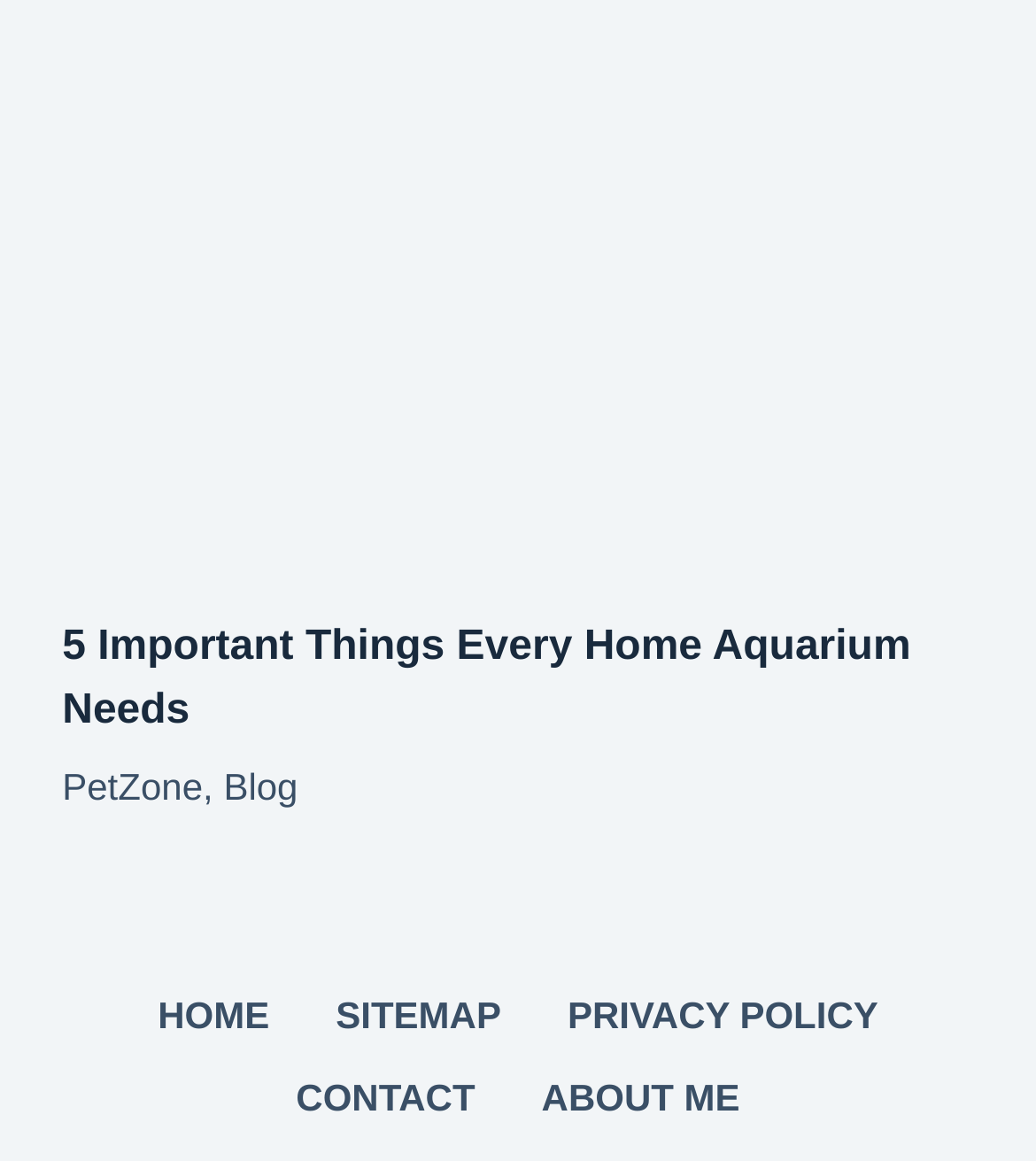From the element description: "Privacy Policy", extract the bounding box coordinates of the UI element. The coordinates should be expressed as four float numbers between 0 and 1, in the order [left, top, right, bottom].

[0.516, 0.854, 0.88, 0.895]